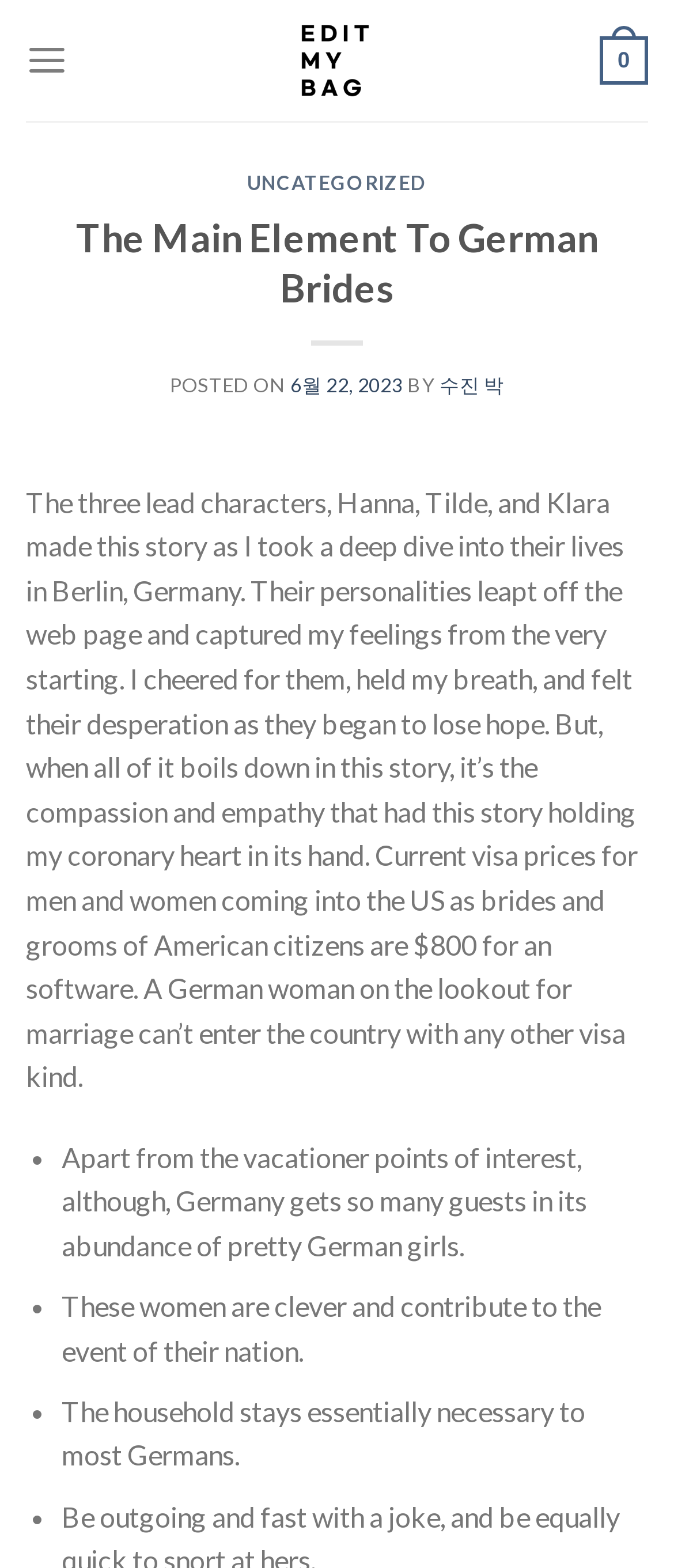Calculate the bounding box coordinates of the UI element given the description: "aria-label="Menu"".

[0.038, 0.011, 0.101, 0.066]